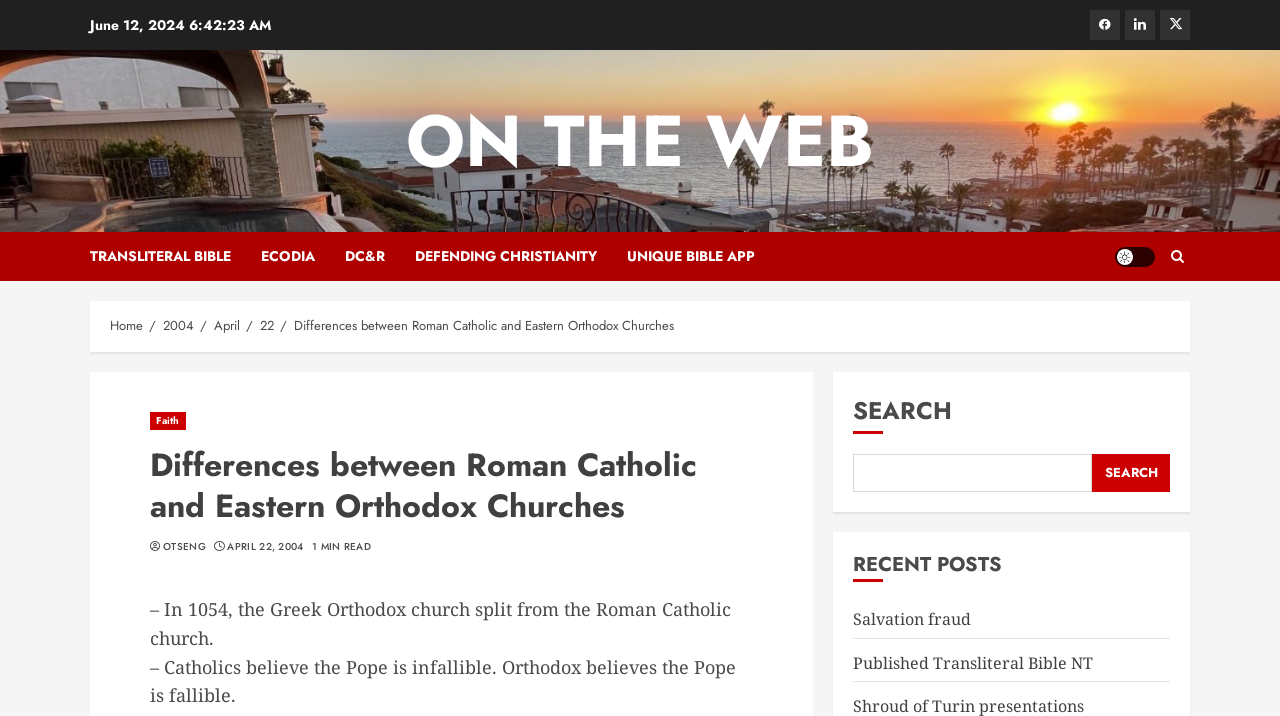Refer to the element description DC&R and identify the corresponding bounding box in the screenshot. Format the coordinates as (top-left x, top-left y, bottom-right x, bottom-right y) with values in the range of 0 to 1.

[0.27, 0.324, 0.324, 0.392]